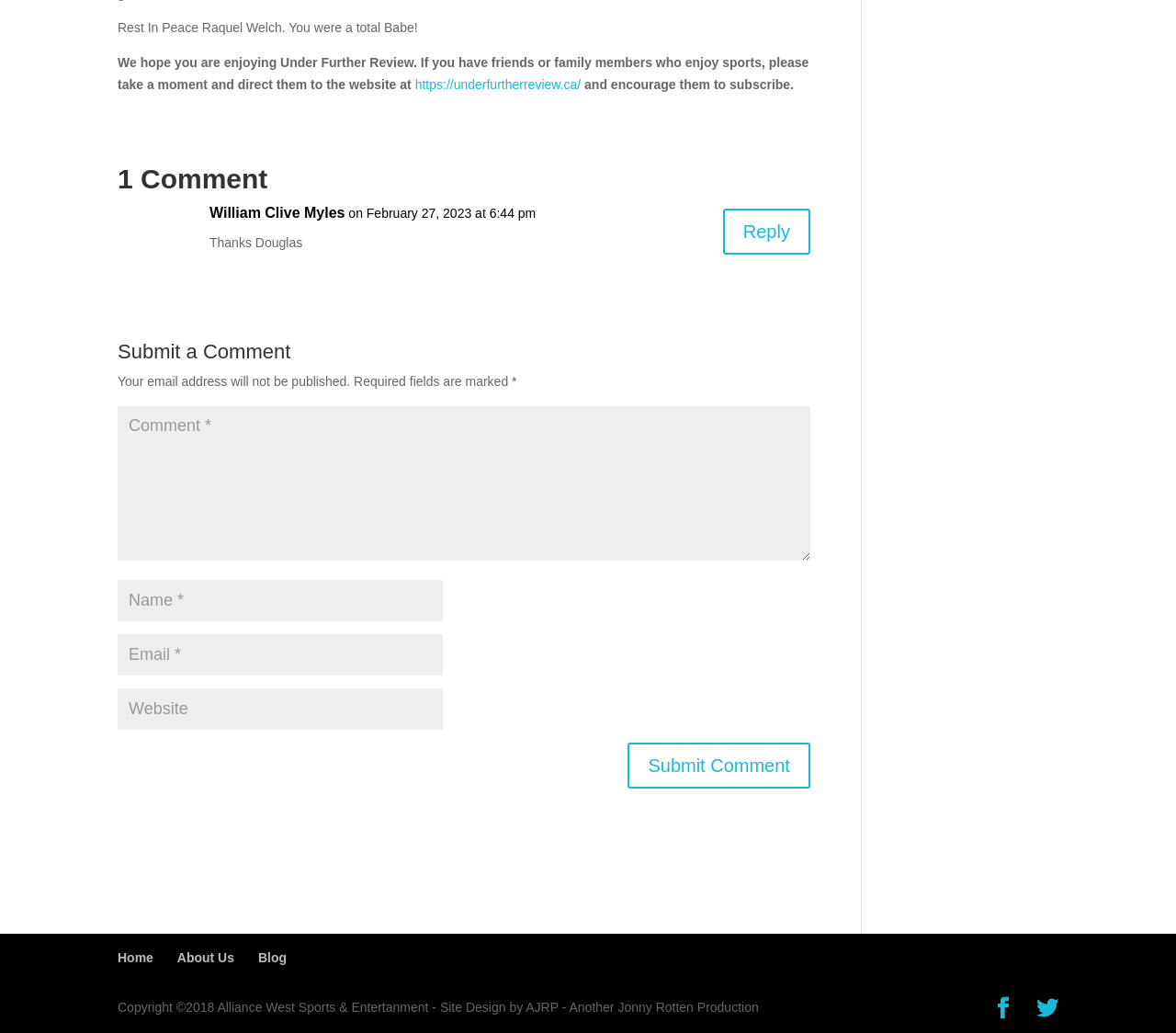Provide the bounding box coordinates of the HTML element this sentence describes: "input value="Email *" aria-describedby="email-notes" name="email"". The bounding box coordinates consist of four float numbers between 0 and 1, i.e., [left, top, right, bottom].

[0.1, 0.614, 0.377, 0.654]